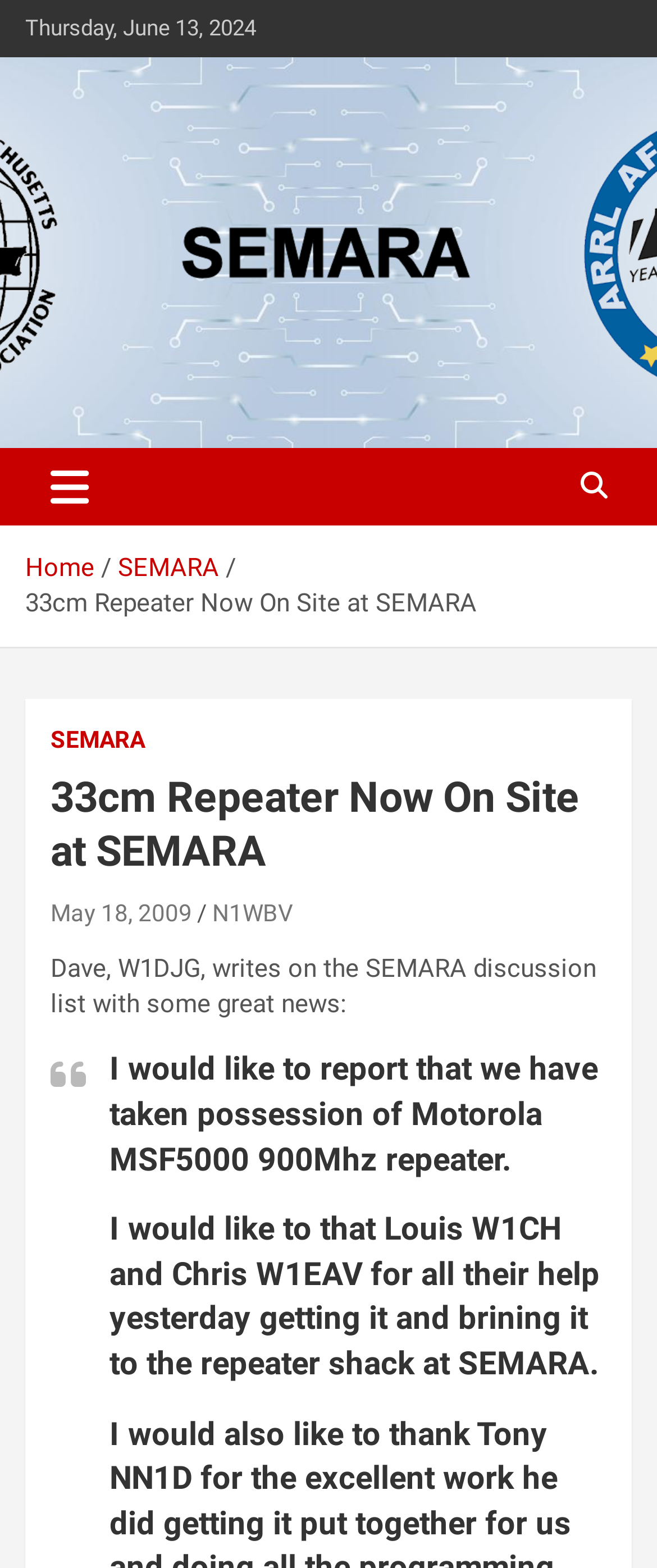What is the purpose of the button with the text 'Toggle navigation'?
Give a one-word or short-phrase answer derived from the screenshot.

To control the navigation menu